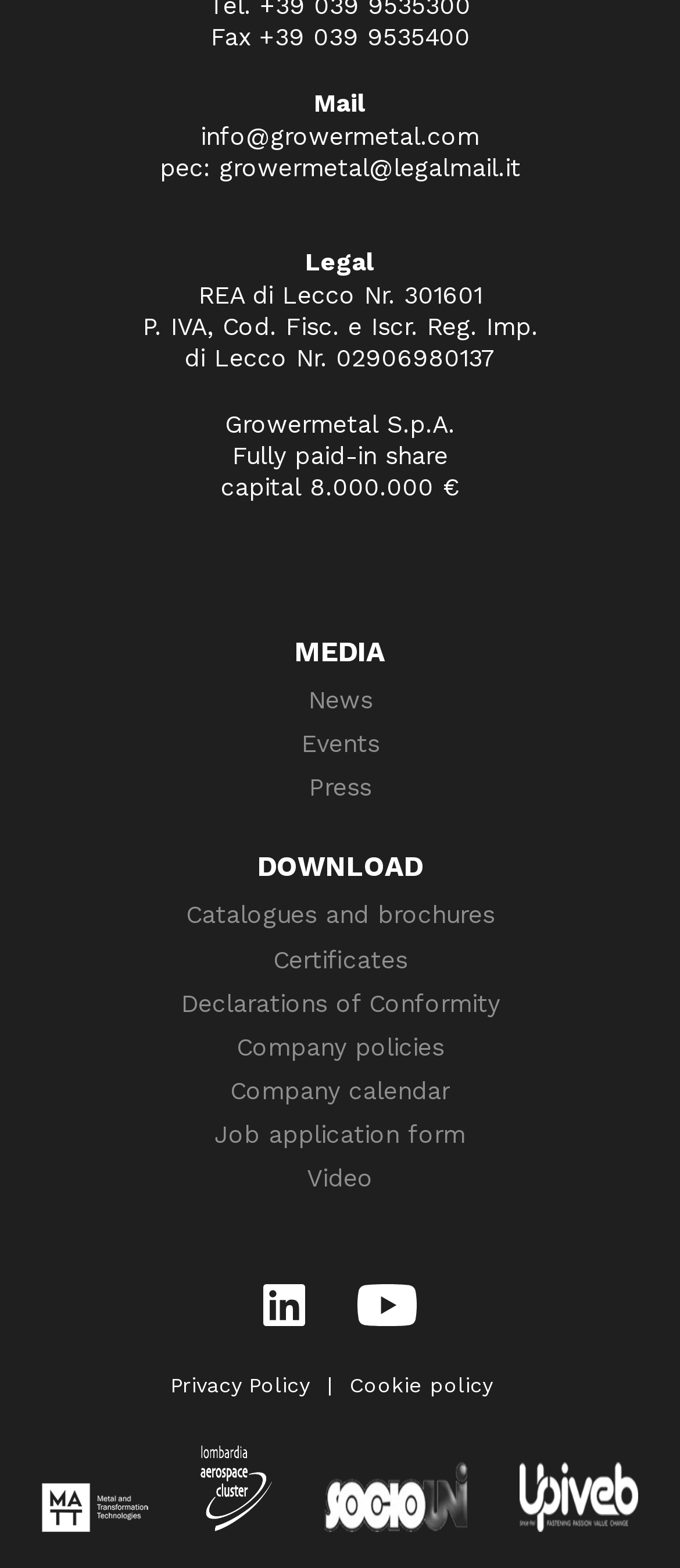Please provide the bounding box coordinates for the element that needs to be clicked to perform the instruction: "View 'Privacy Policy'". The coordinates must consist of four float numbers between 0 and 1, formatted as [left, top, right, bottom].

[0.25, 0.872, 0.481, 0.894]